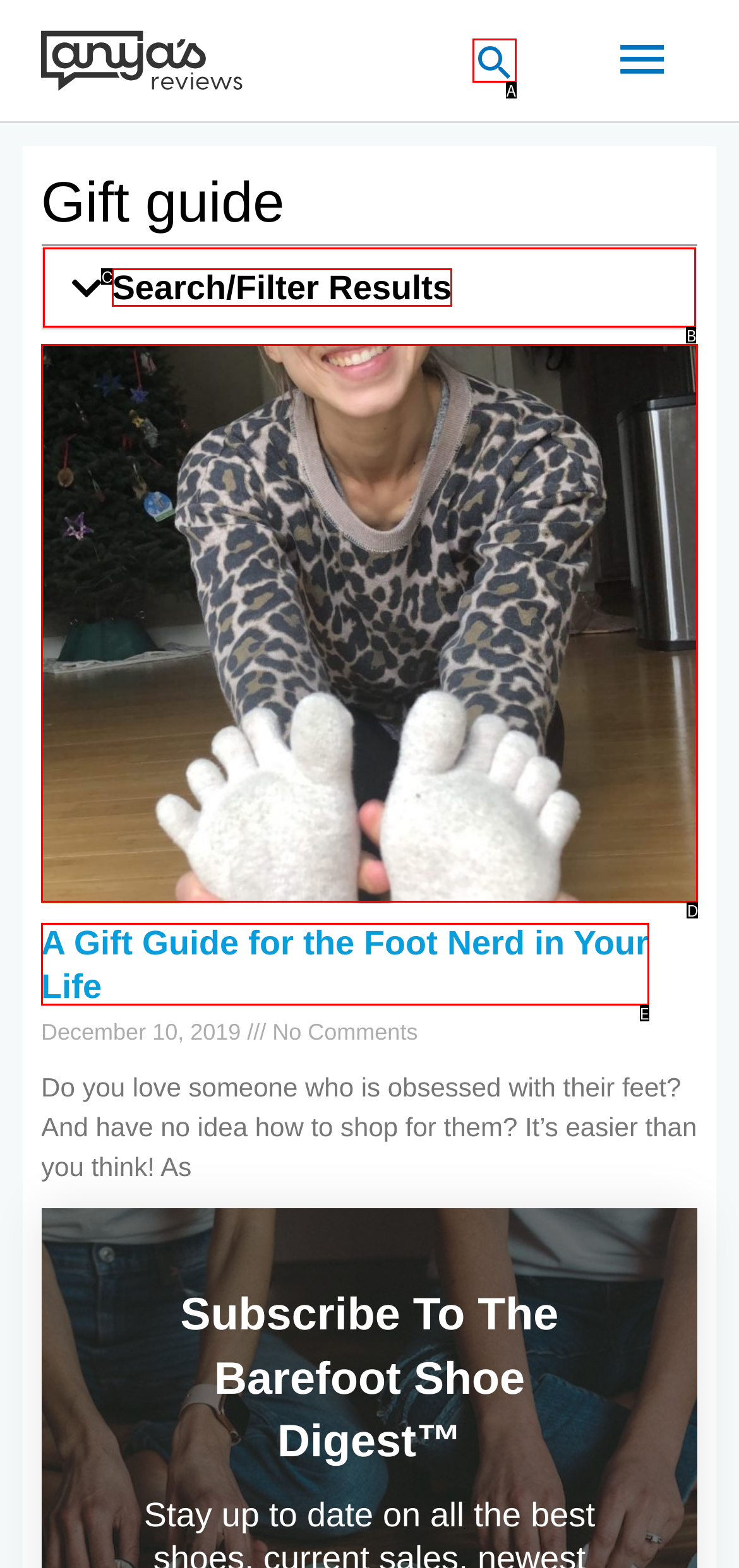Select the letter that corresponds to the description: Search. Provide your answer using the option's letter.

A